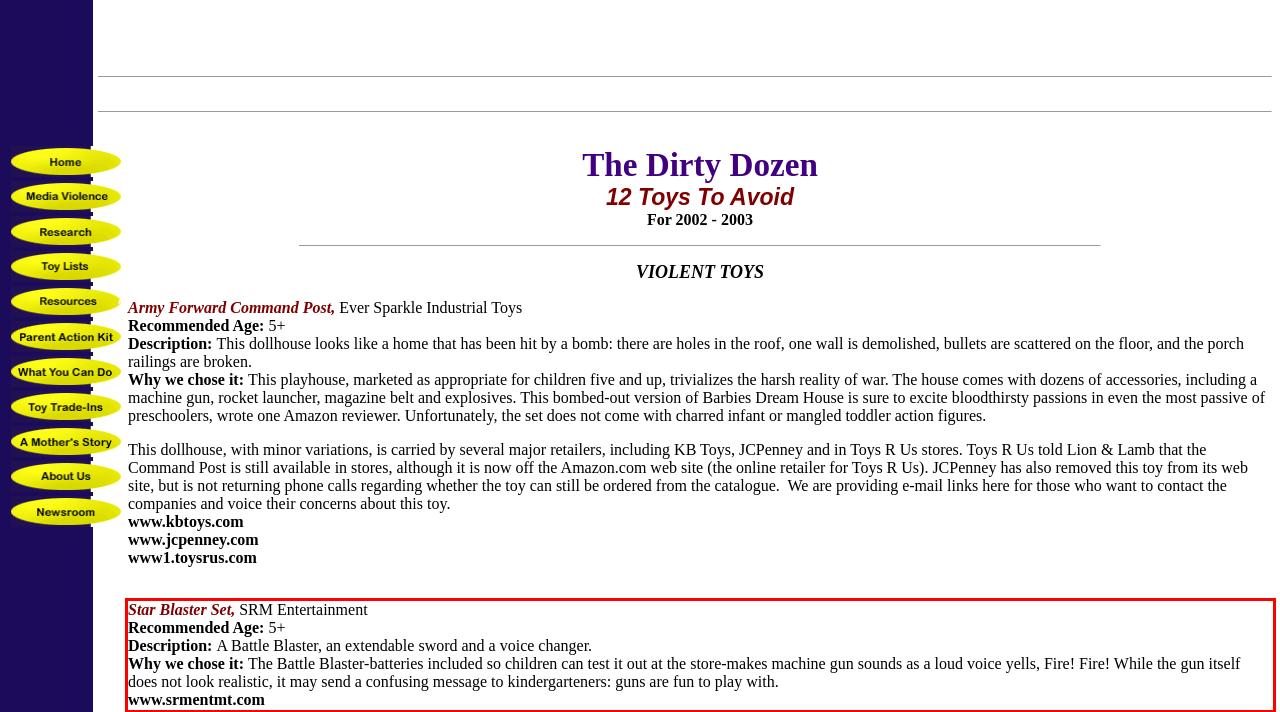You are looking at a screenshot of a webpage with a red rectangle bounding box. Use OCR to identify and extract the text content found inside this red bounding box.

Star Blaster Set, SRM Entertainment Recommended Age: 5+ Description: A Battle Blaster, an extendable sword and a voice changer. Why we chose it: The Battle Blaster-batteries included so children can test it out at the store-makes machine gun sounds as a loud voice yells, Fire! Fire! While the gun itself does not look realistic, it may send a confusing message to kindergarteners: guns are fun to play with. www.srmentmt.com